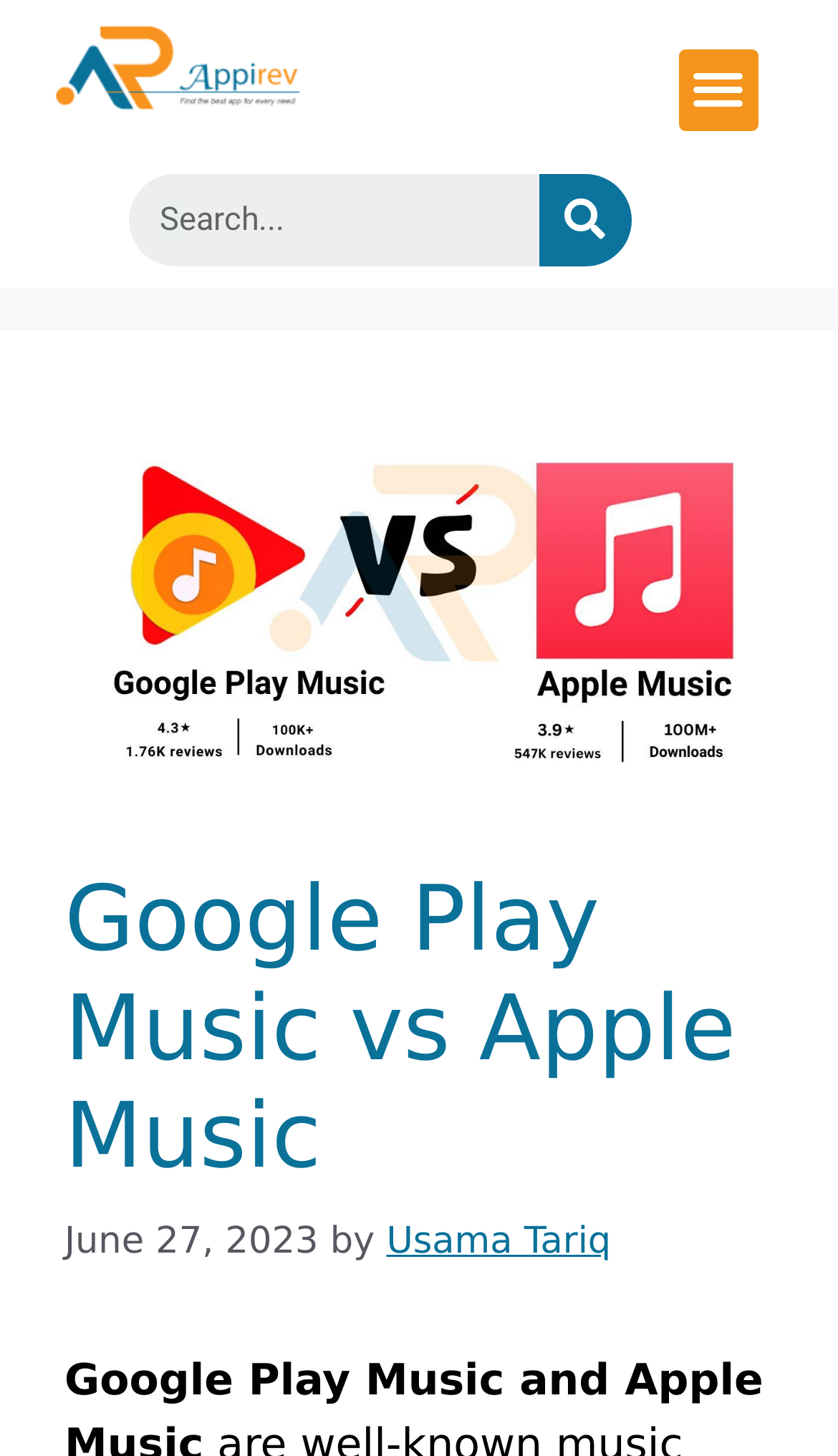Is the menu toggle button expanded?
Please provide a detailed and comprehensive answer to the question.

I found the menu toggle button's state by looking at the button element with the text 'Menu Toggle', which has an attribute 'expanded' set to 'False'.